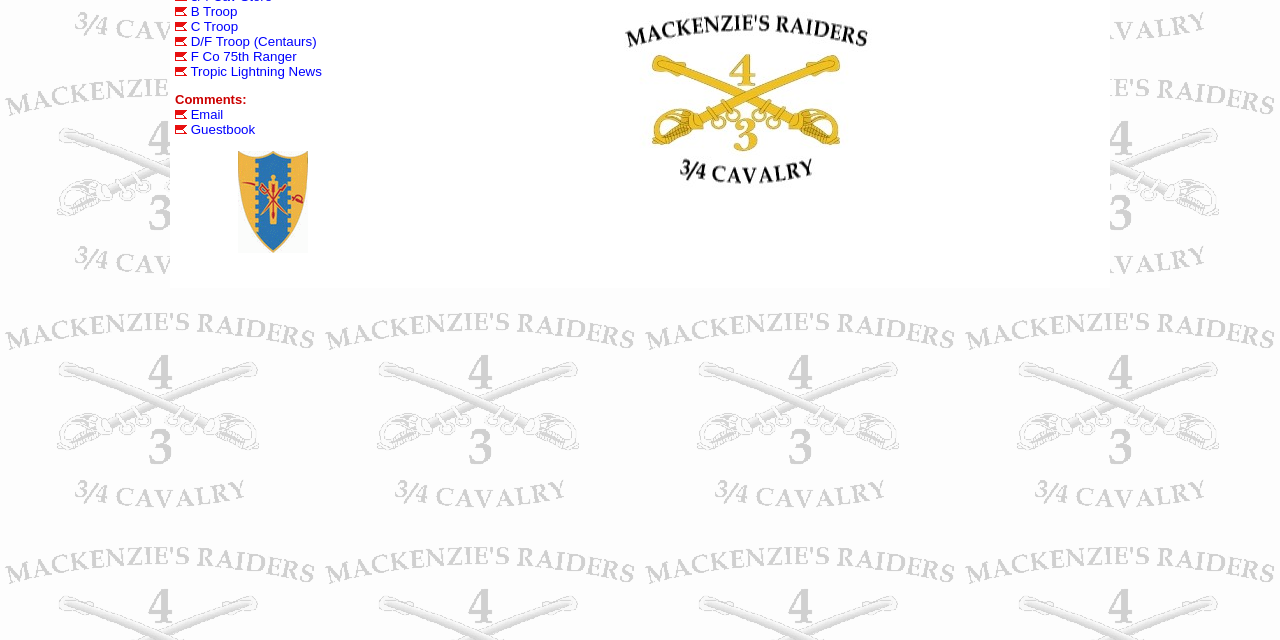Return the bounding box coordinates of the UI element that corresponds to this description: "Guestbook". The coordinates must be given as four float numbers in the range of 0 and 1, [left, top, right, bottom].

[0.149, 0.191, 0.199, 0.215]